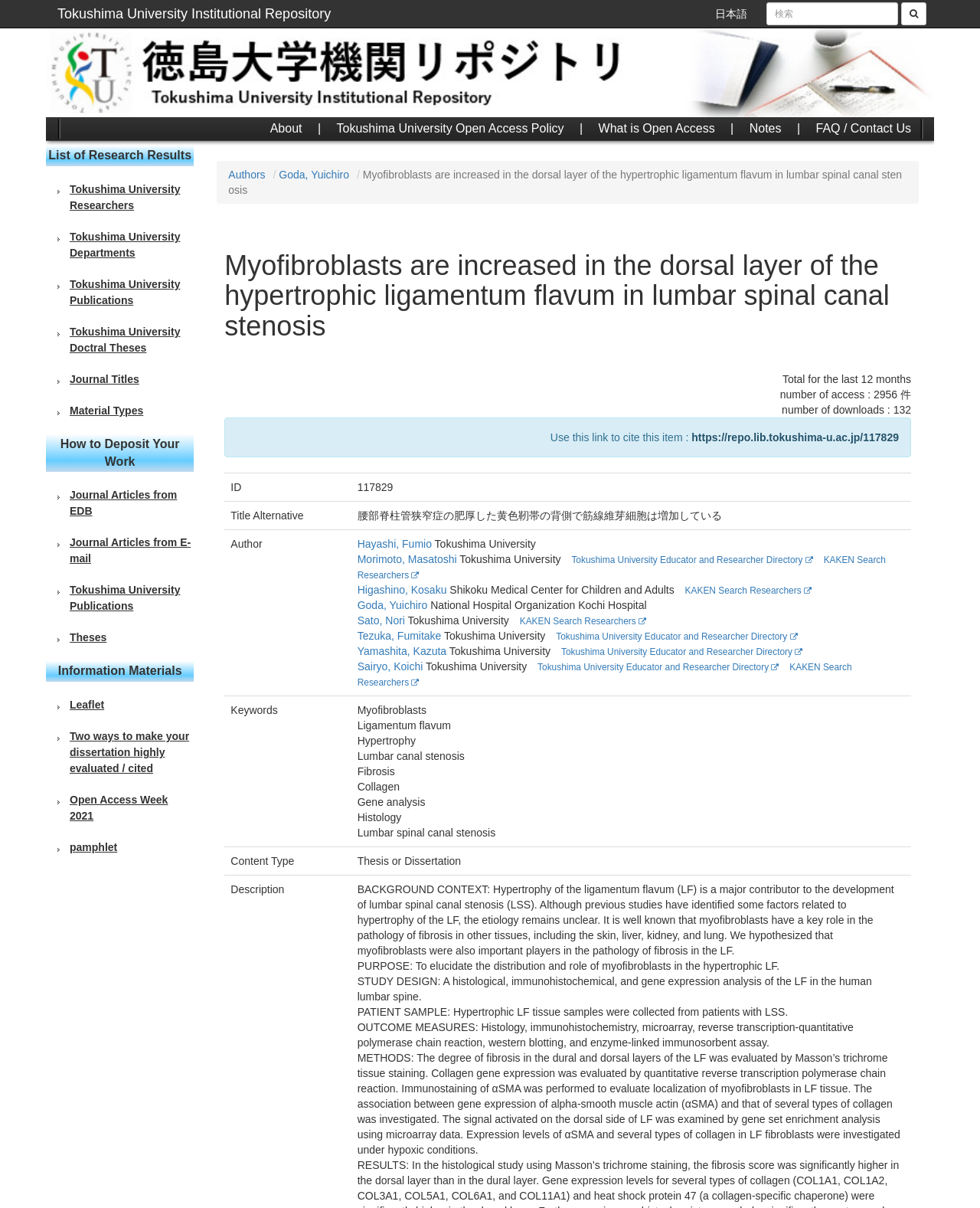What is the title of this research?
Please provide a detailed and thorough answer to the question.

The title of this research is 'Myofibroblasts are increased in the dorsal layer of the hypertrophic ligamentum flavum in lumbar spinal canal stenosis', which is displayed at the top of the webpage.